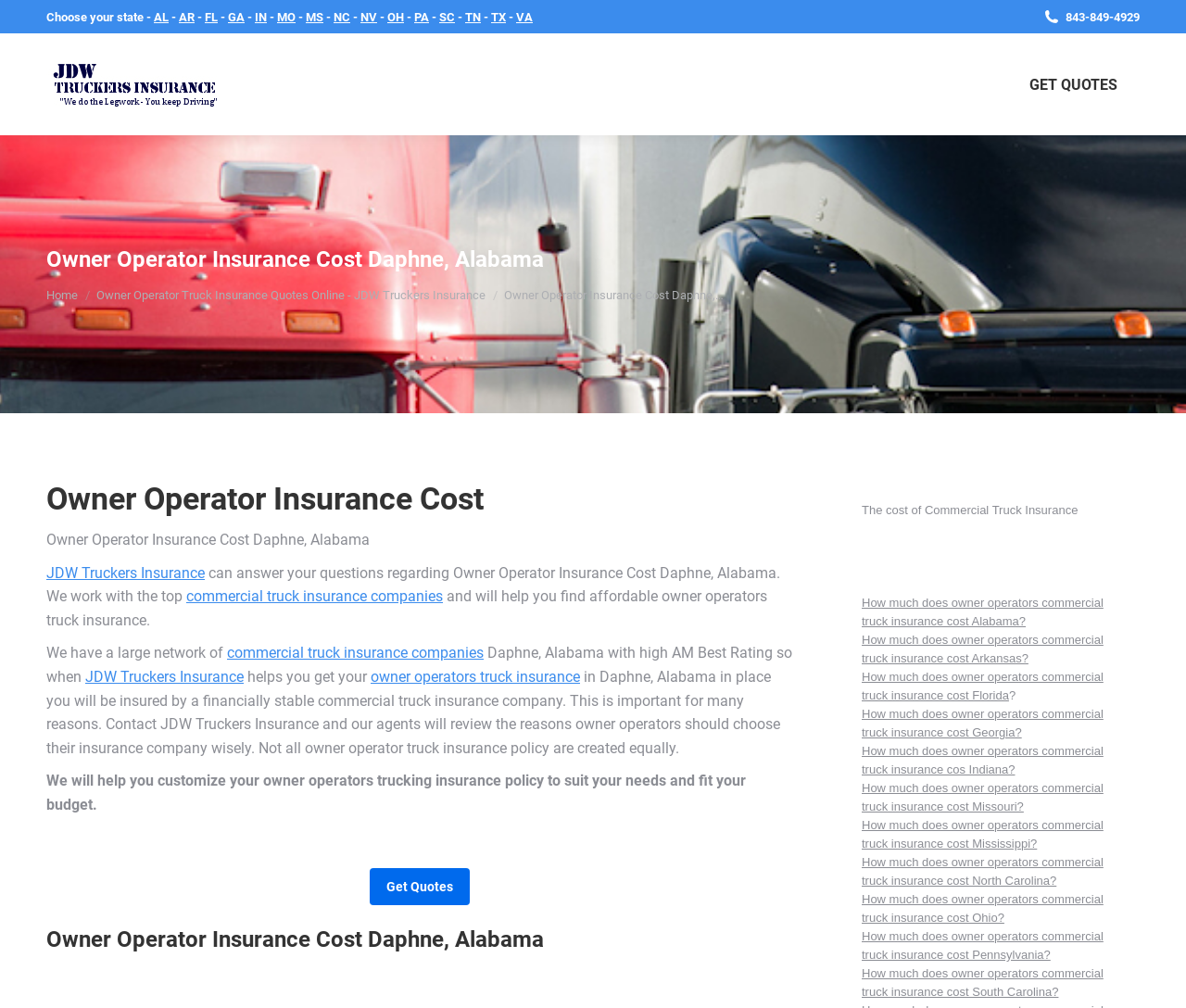Determine the bounding box coordinates of the clickable element to complete this instruction: "Go to Home". Provide the coordinates in the format of four float numbers between 0 and 1, [left, top, right, bottom].

None